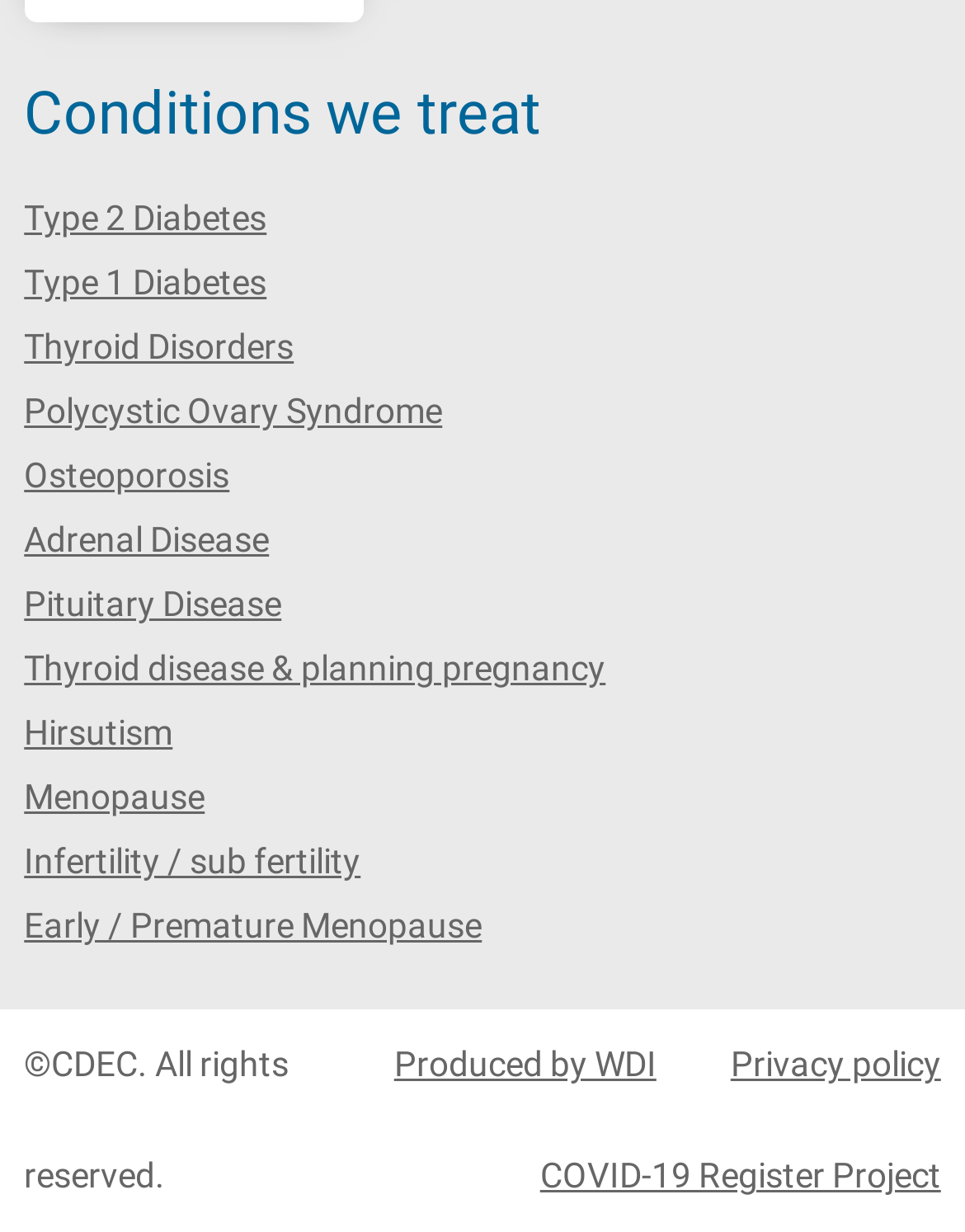Locate the bounding box for the described UI element: "Thyroid disease & planning pregnancy". Ensure the coordinates are four float numbers between 0 and 1, formatted as [left, top, right, bottom].

[0.025, 0.527, 0.975, 0.559]